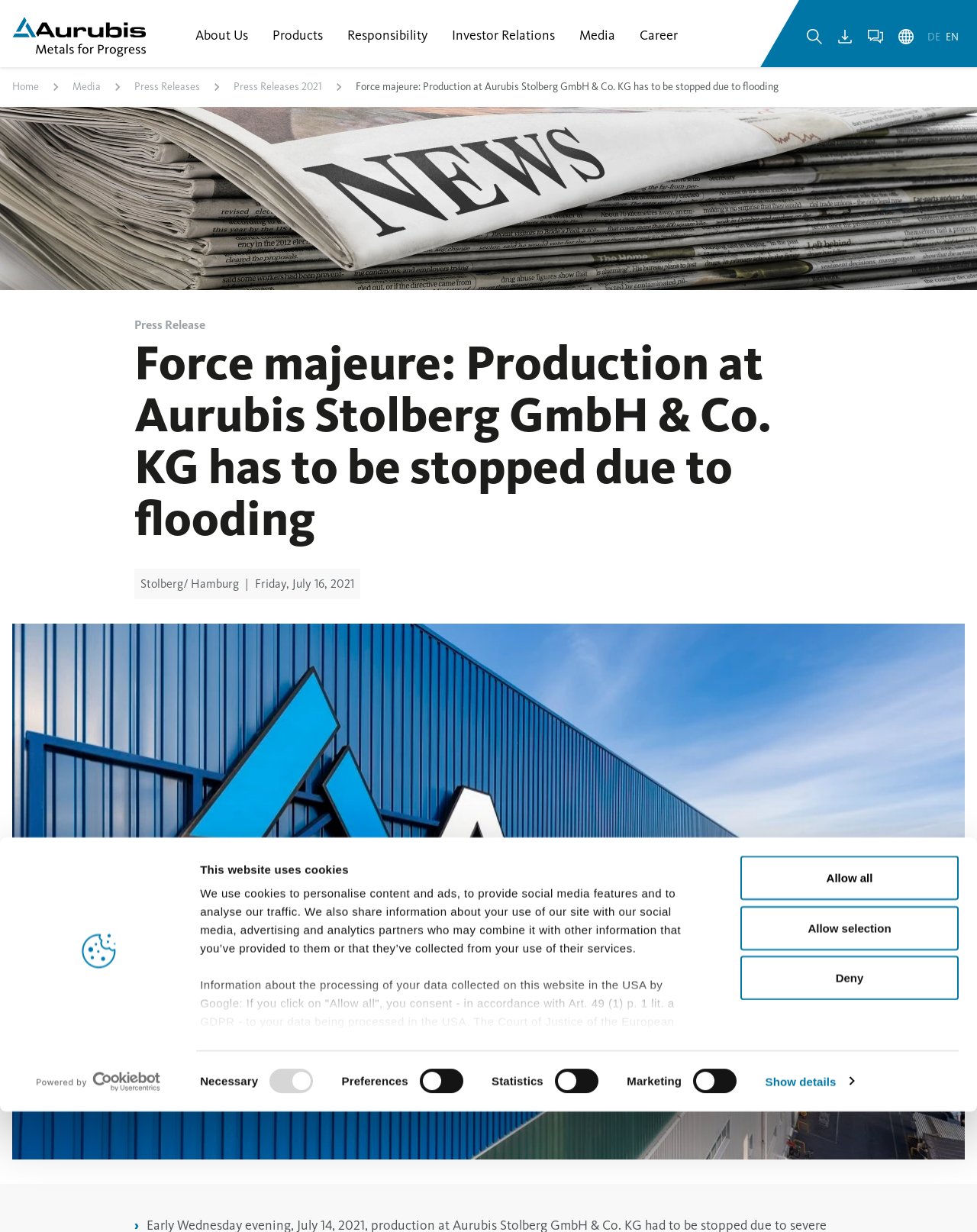Please identify the bounding box coordinates of the element I need to click to follow this instruction: "Click the logo".

[0.083, 0.649, 0.118, 0.678]